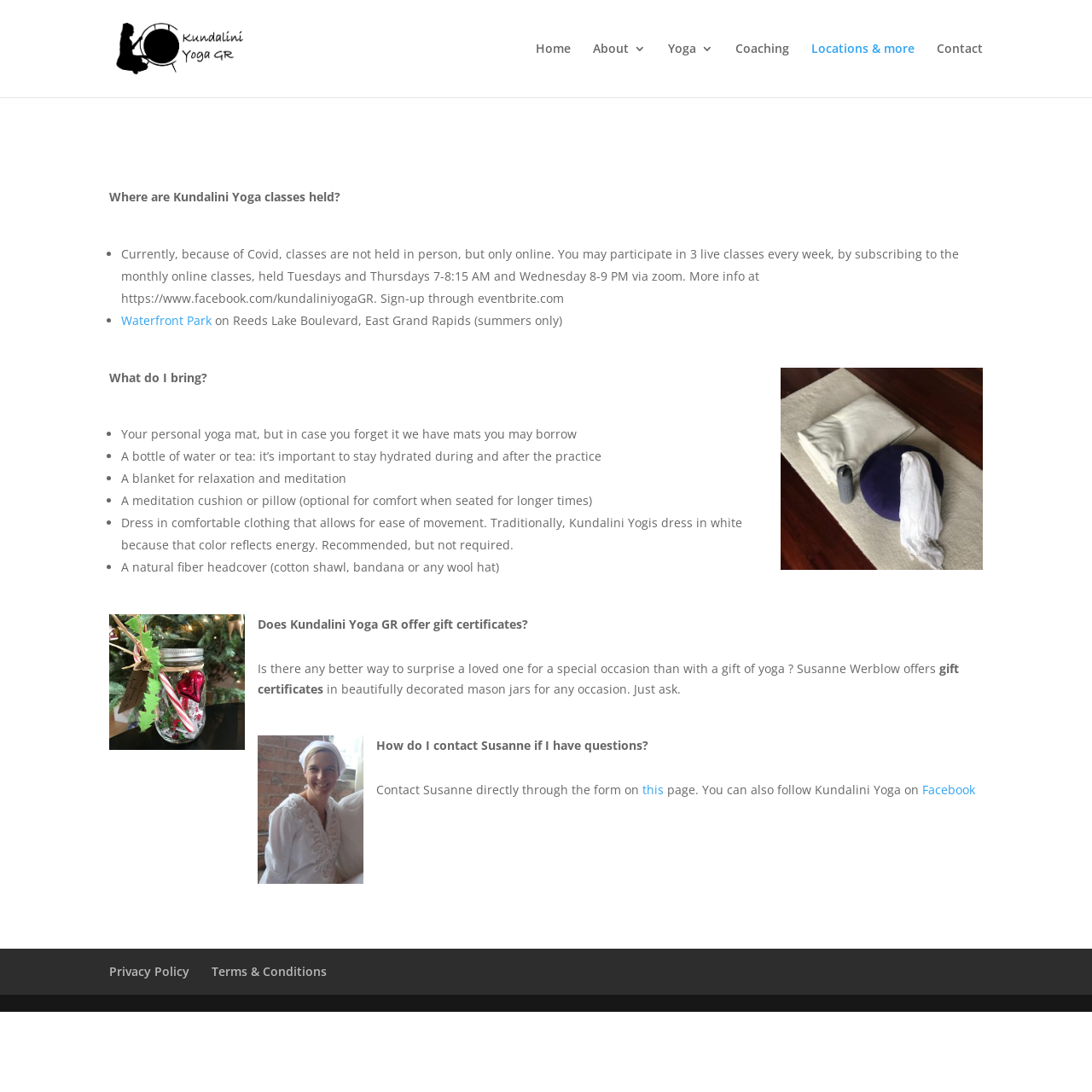Determine the bounding box coordinates of the UI element described by: "alt="Kundalini Yoga Grand Rapids"".

[0.103, 0.036, 0.23, 0.051]